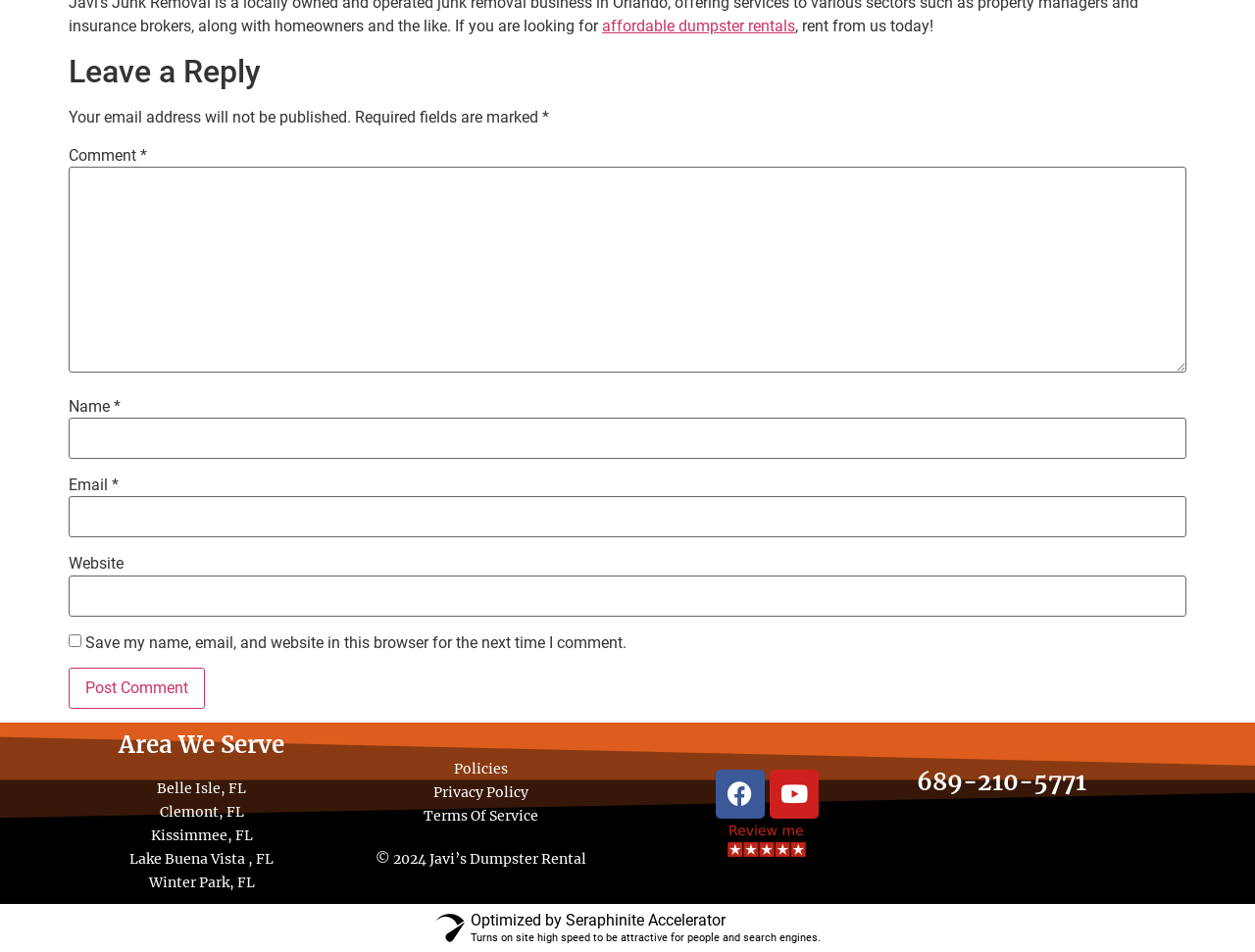Locate the bounding box coordinates of the element that should be clicked to execute the following instruction: "Call 689-210-5771".

[0.73, 0.805, 0.865, 0.837]